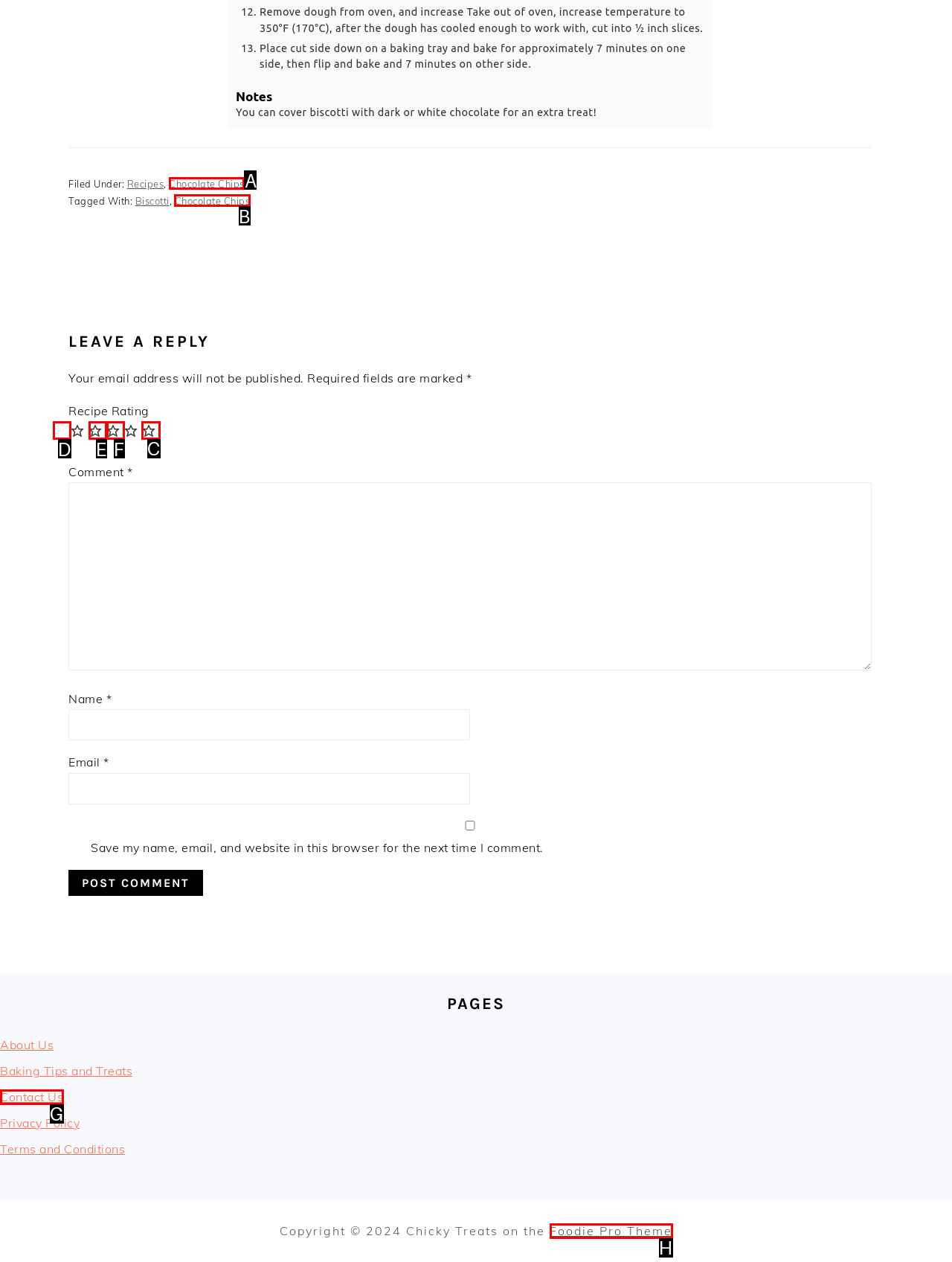For the task: Check the 'Social Events' information, identify the HTML element to click.
Provide the letter corresponding to the right choice from the given options.

None